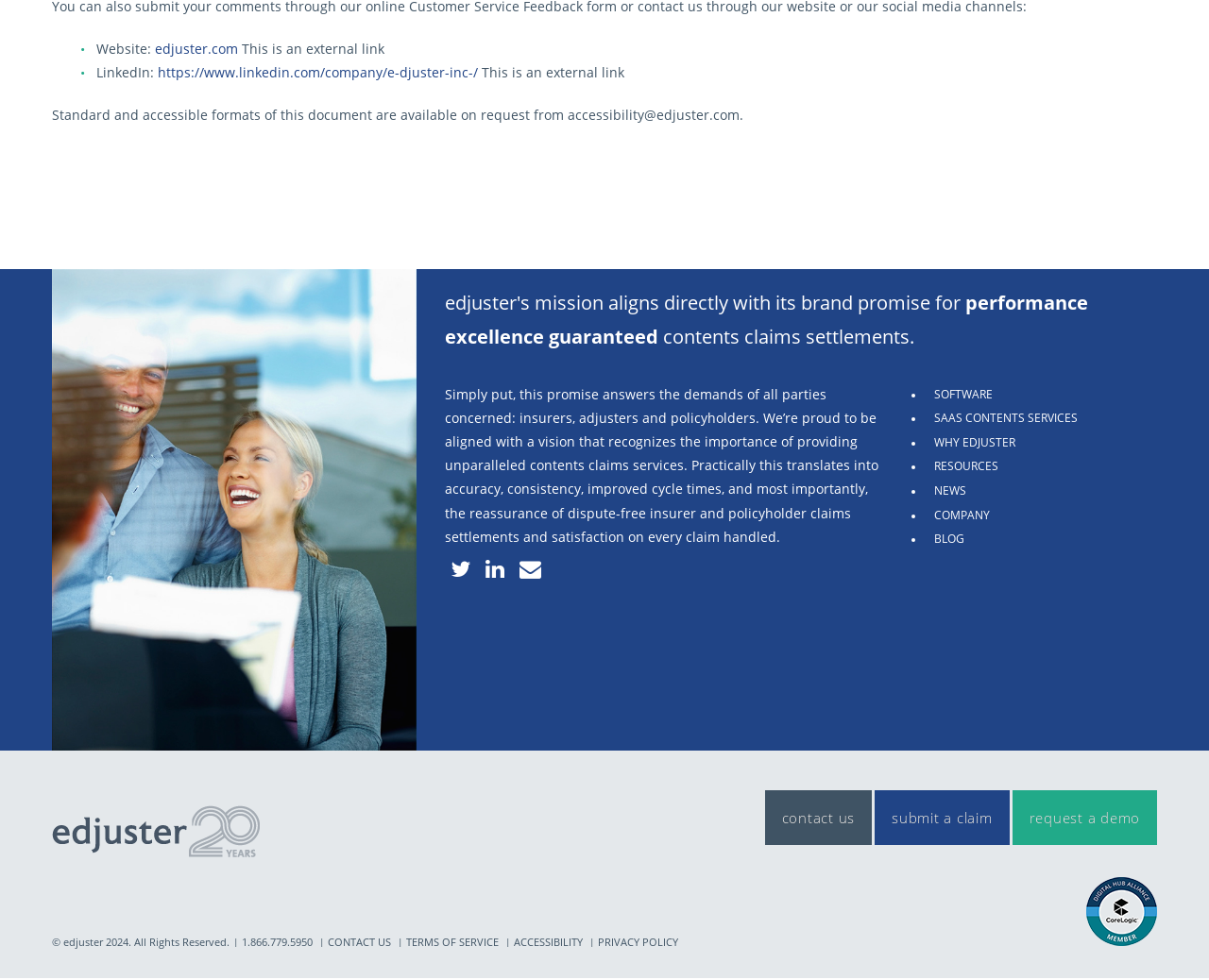Using the provided description contact us, find the bounding box coordinates for the UI element. Provide the coordinates in (top-left x, top-left y, bottom-right x, bottom-right y) format, ensuring all values are between 0 and 1.

[0.632, 0.806, 0.721, 0.862]